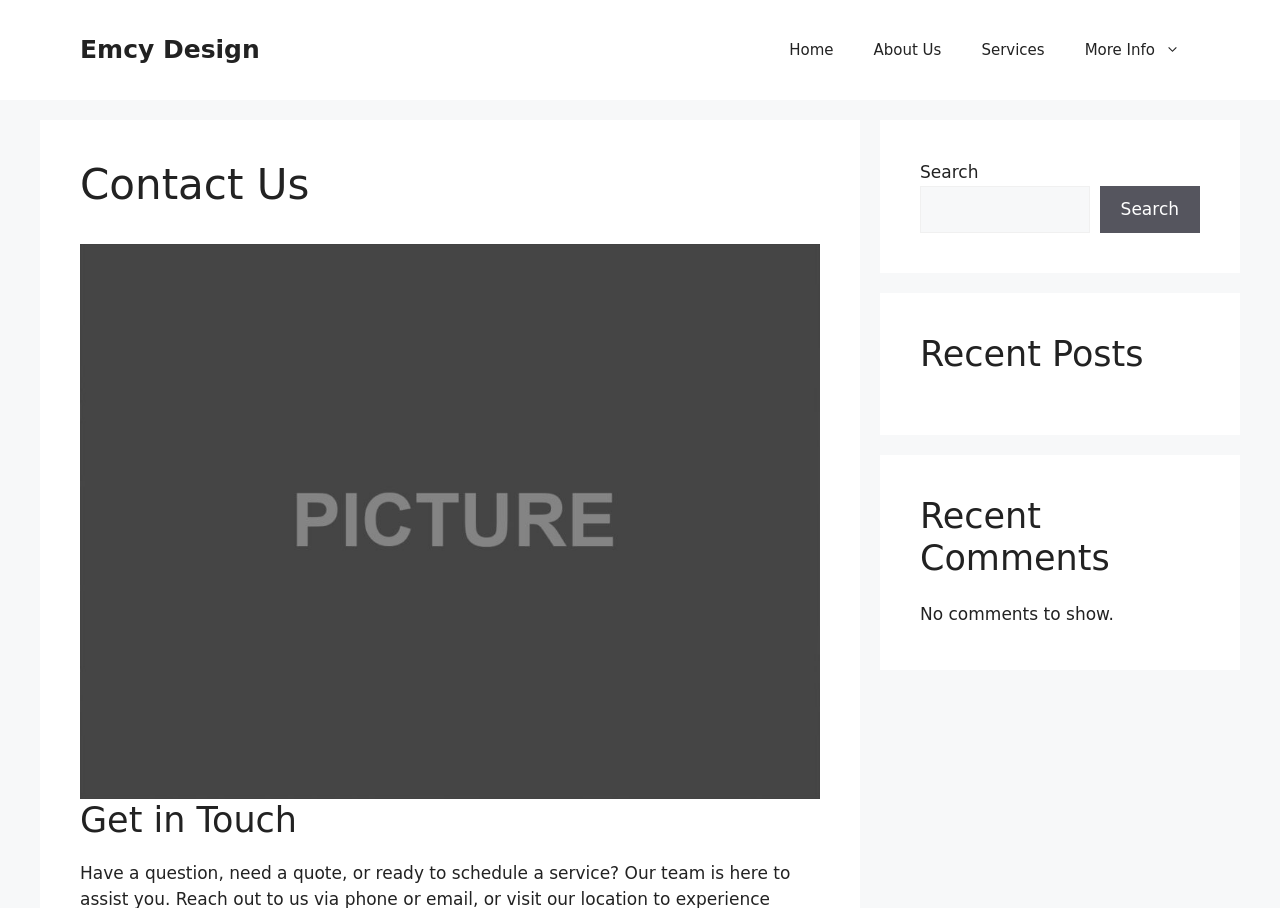Create a detailed narrative of the webpage’s visual and textual elements.

The webpage is a contact page for Emcy Design, with a prominent banner at the top displaying the company name. Below the banner, there is a navigation menu with five links: Home, About Us, Services, More Info, and the currently focused Contact Us.

On the left side of the page, there is a large section with a heading "Get in Touch" and a subheading "Have a question, need a quote, or ready to schedule a service? Our team is here to assist you. Reach out to us via phone or email". This section is accompanied by an image or icon.

On the right side of the page, there are three complementary sections. The top section contains a search bar with a search button and a label "Search". The middle section has a heading "Recent Posts" but does not display any posts. The bottom section has a heading "Recent Comments" and a message "No comments to show."